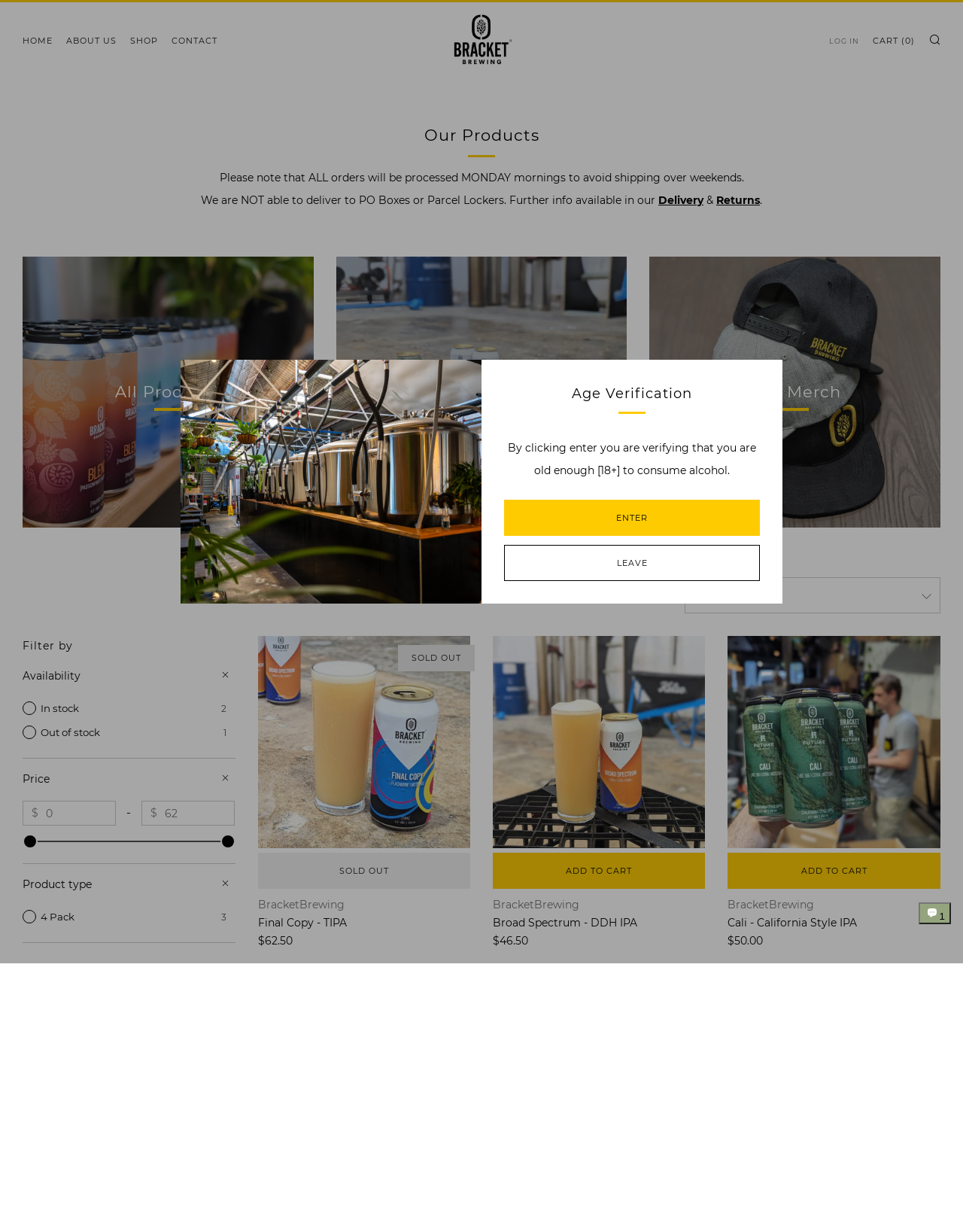Identify the bounding box coordinates of the region that should be clicked to execute the following instruction: "Go to home page".

[0.023, 0.023, 0.055, 0.043]